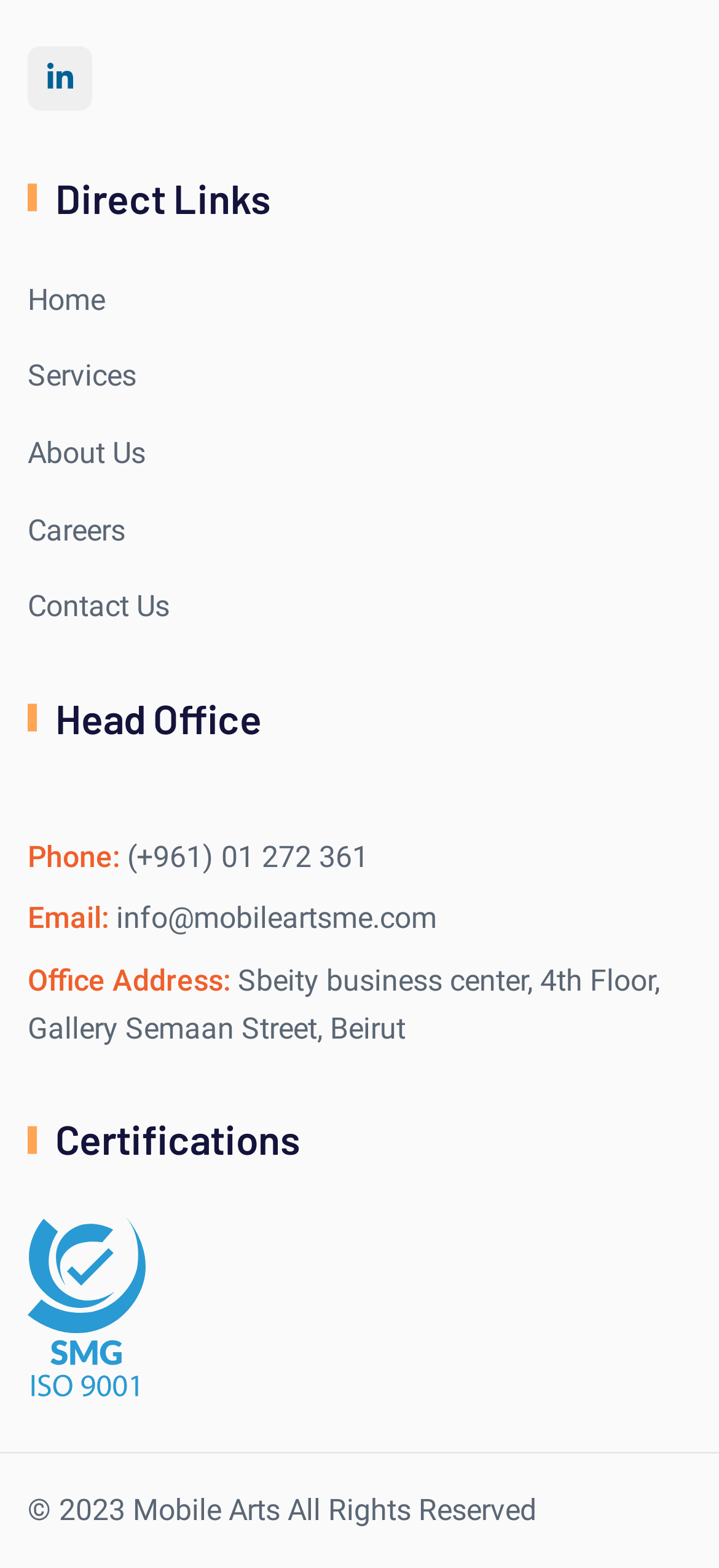Please provide the bounding box coordinates for the element that needs to be clicked to perform the following instruction: "View Contact Us". The coordinates should be given as four float numbers between 0 and 1, i.e., [left, top, right, bottom].

[0.038, 0.372, 0.236, 0.402]